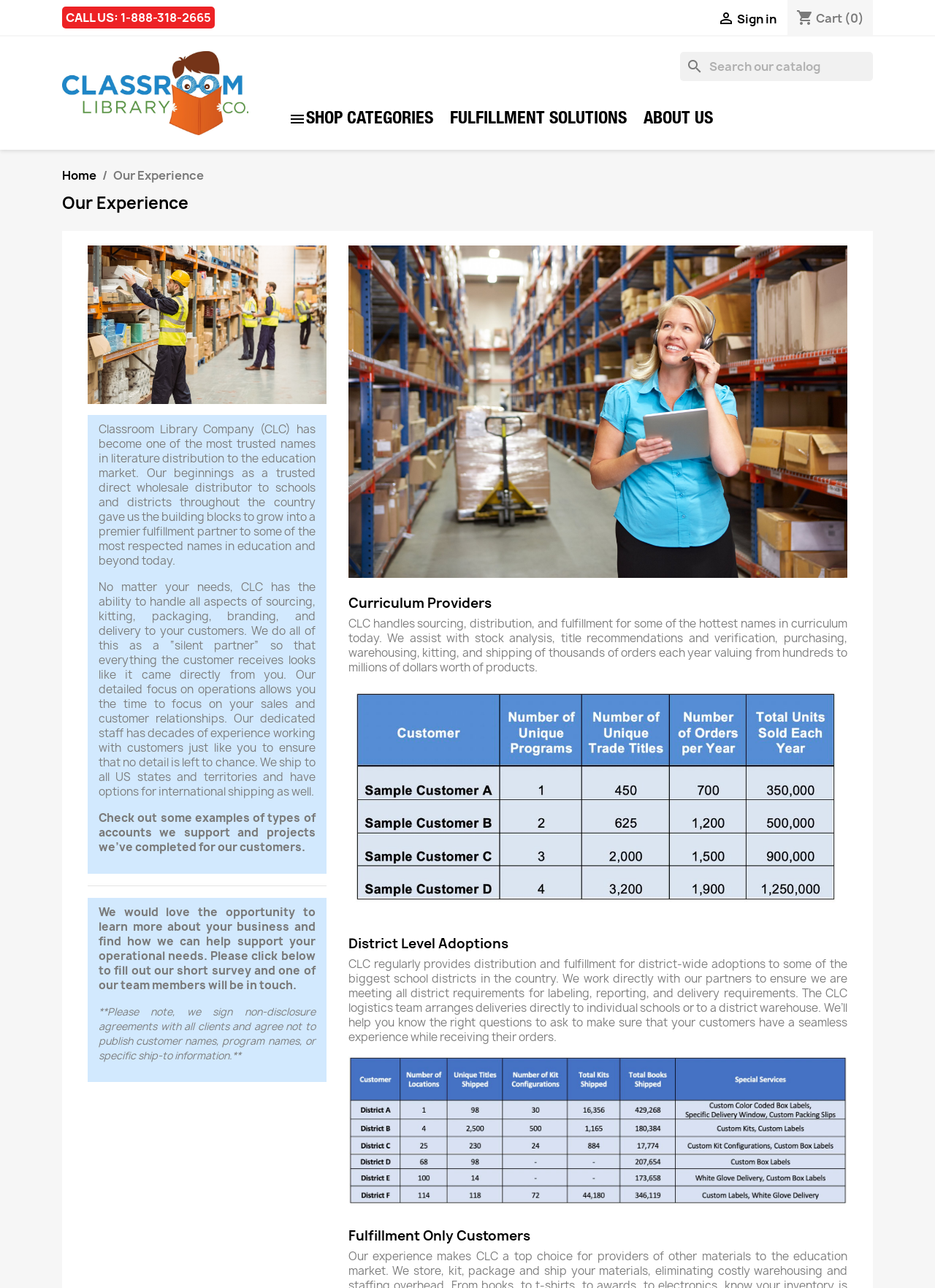Carefully examine the image and provide an in-depth answer to the question: What services does CLC provide?

I found this information by reading the paragraph that starts with 'No matter your needs, CLC has the ability to handle all aspects of...' which lists the services provided by CLC.